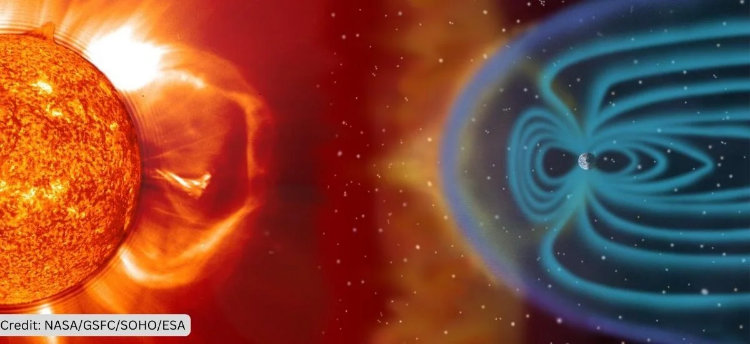Provide an in-depth description of the image.

The image illustrates the dramatic effects of solar activity on Earth, with a striking split-screen design. On the left, a vibrant depiction of the Sun showcases powerful solar flares and coronal mass ejections, radiating intense heat and energy into space. The right side of the image features a representation of Earth's magnetic field, depicted in soothing shades of blue. This visualization highlights how the magnetic lines interact with solar winds, creating a protective shield around the planet. Together, these elements emphasize the potential impacts of solar storms on technological systems, suggesting a warning about possible disruptions, such as an "internet apocalypse," as discussed in the accompanying article titled "Solar Storm in 2023: Are We Headed for an Internet Apocalypse?" The image is credited to NASA/Goddard Space Flight Center/SOHO/ESA.